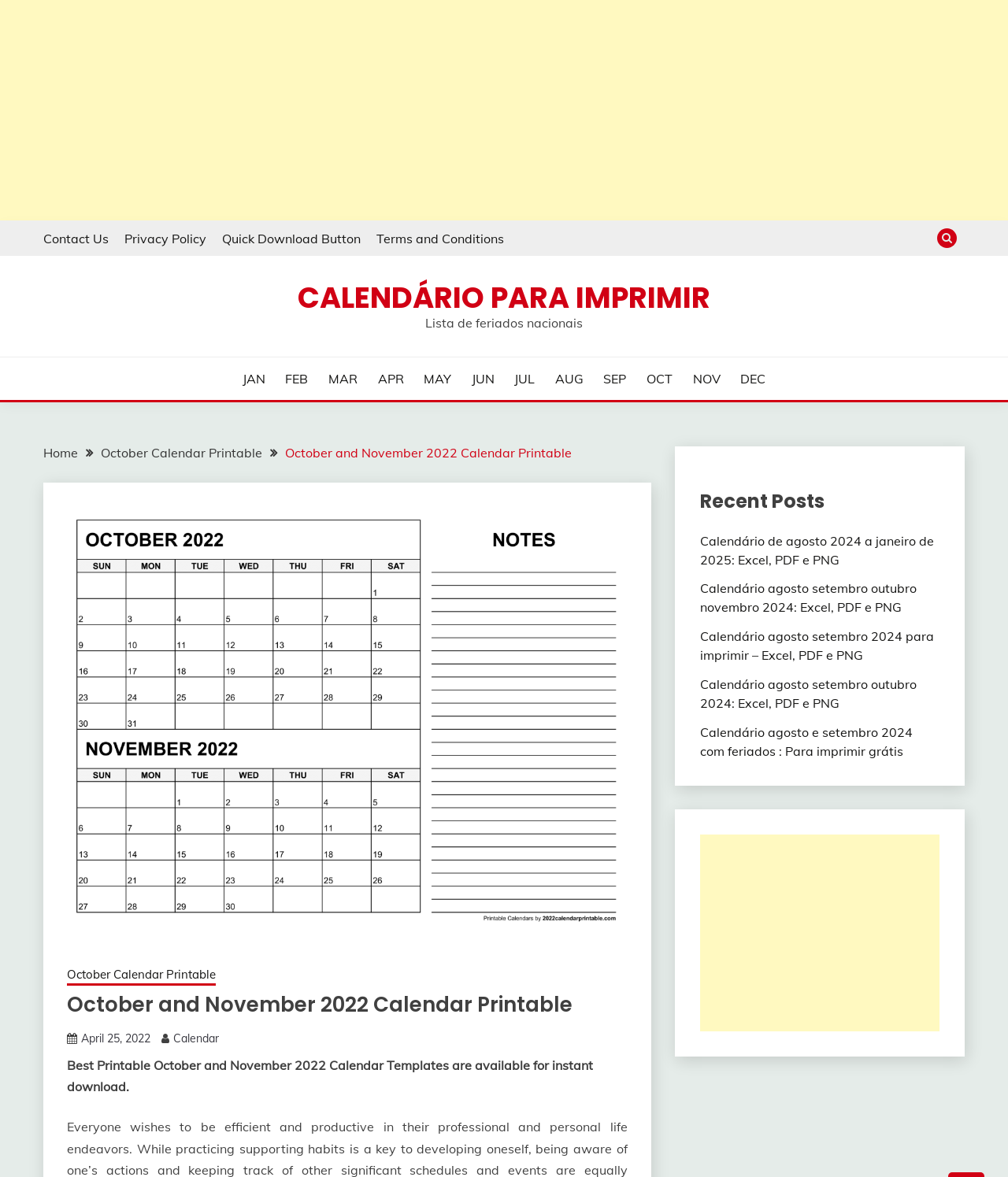Could you provide the bounding box coordinates for the portion of the screen to click to complete this instruction: "Check the Recent Posts section"?

[0.694, 0.227, 0.932, 0.251]